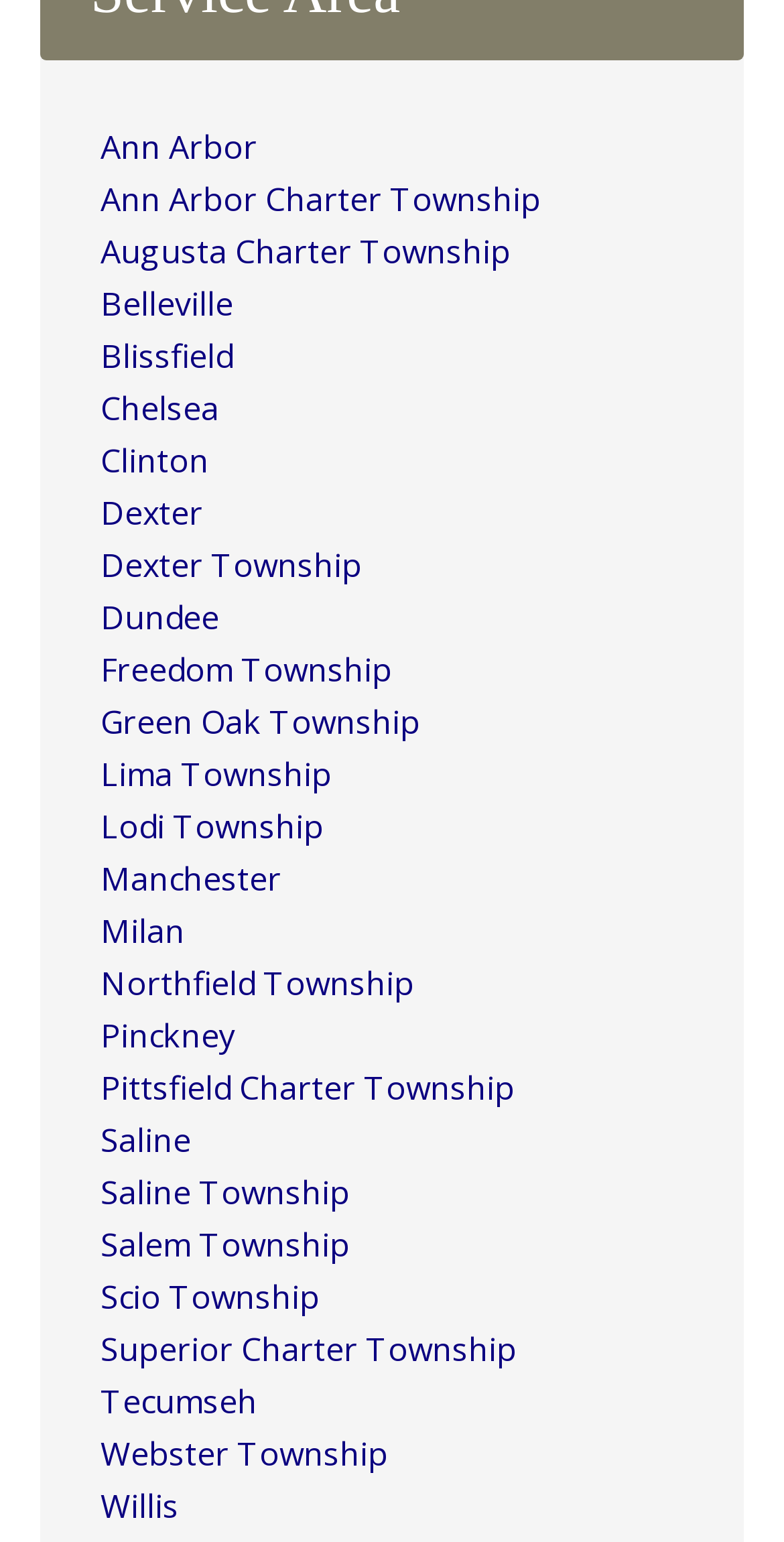Provide the bounding box coordinates of the HTML element this sentence describes: "Superior Charter Township". The bounding box coordinates consist of four float numbers between 0 and 1, i.e., [left, top, right, bottom].

[0.128, 0.861, 0.659, 0.89]